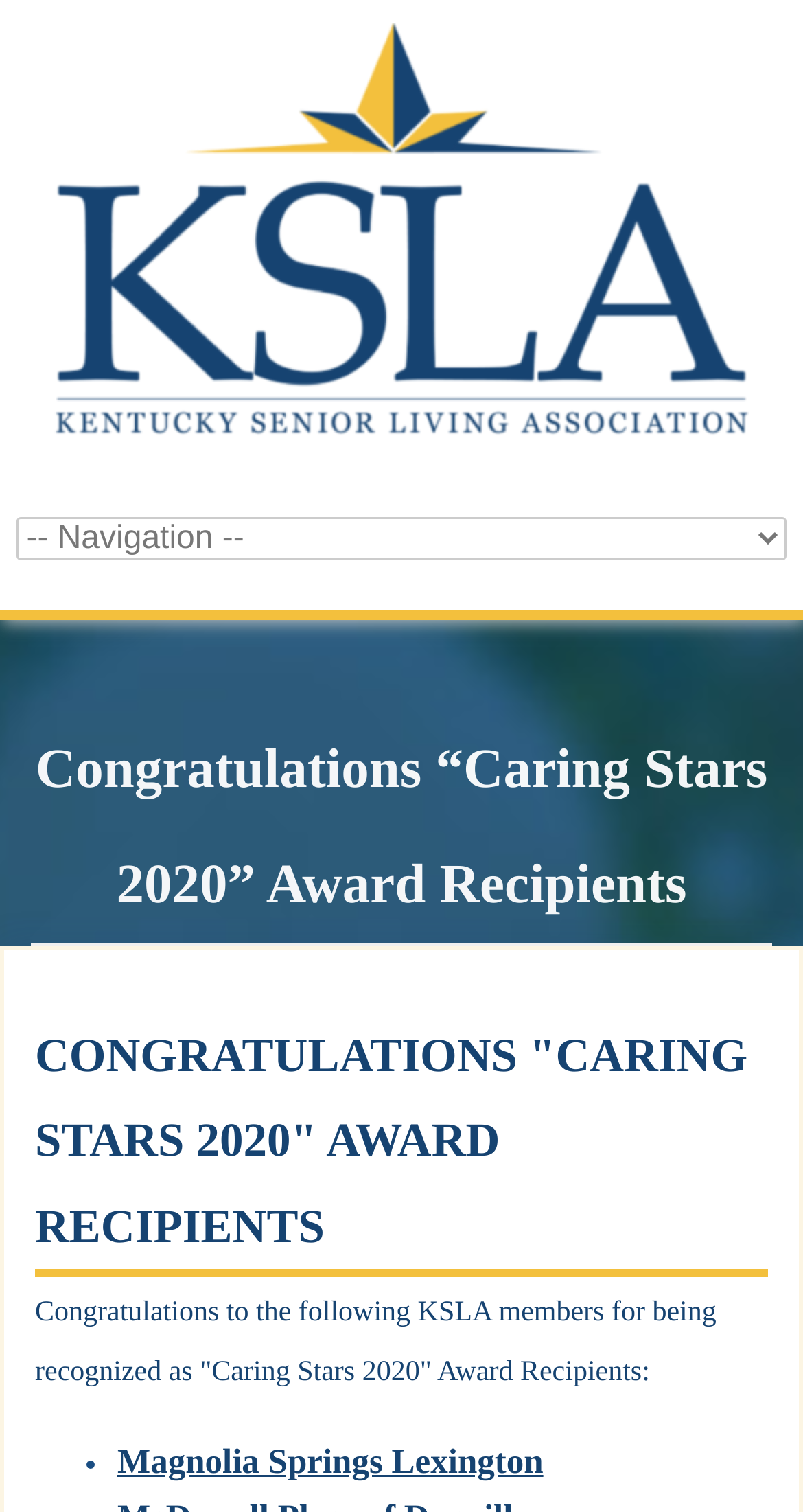Locate the bounding box coordinates of the UI element described by: "Magnolia Springs Lexington". The bounding box coordinates should consist of four float numbers between 0 and 1, i.e., [left, top, right, bottom].

[0.146, 0.953, 0.677, 0.979]